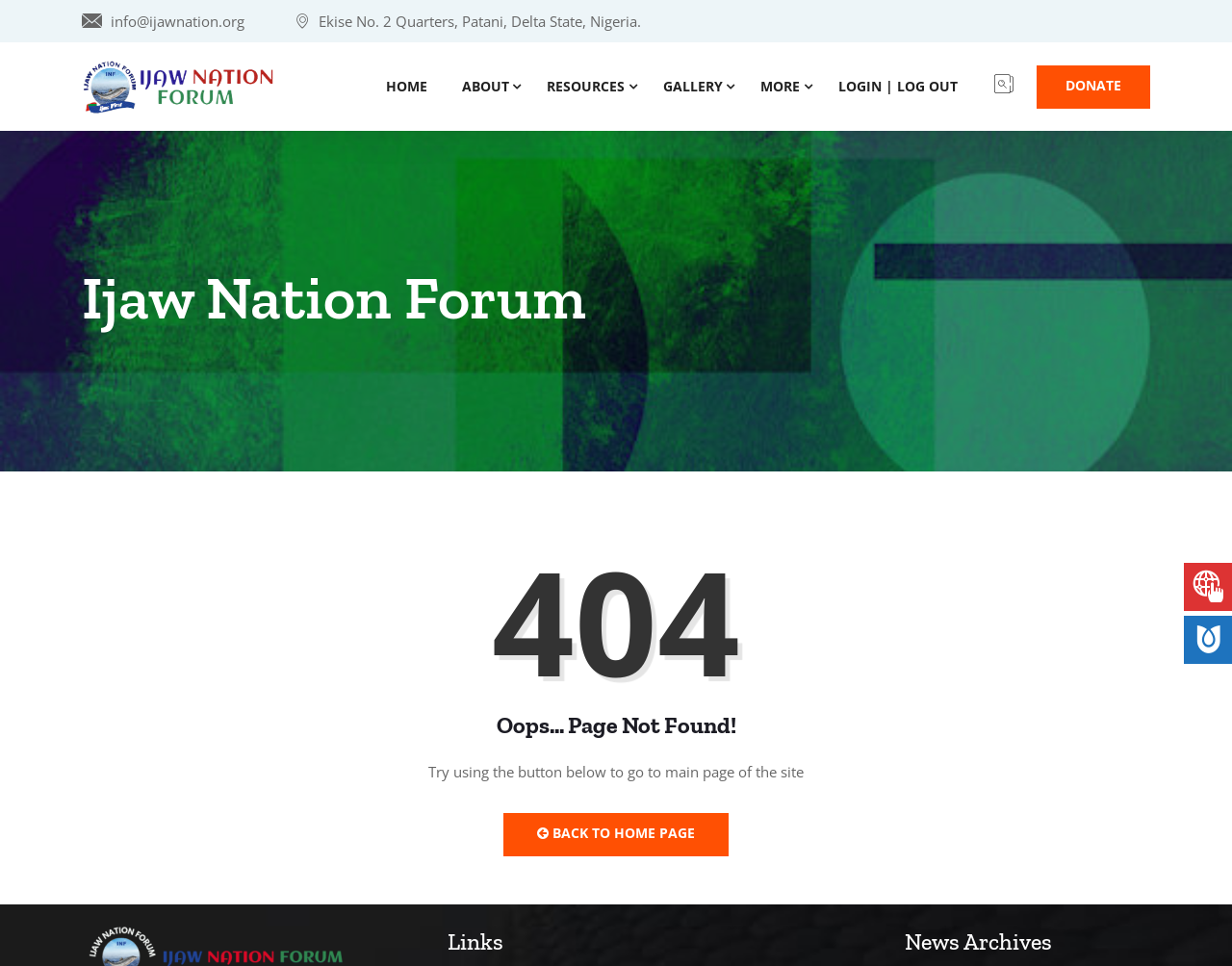How many links are there in the main navigation menu?
From the image, respond with a single word or phrase.

5